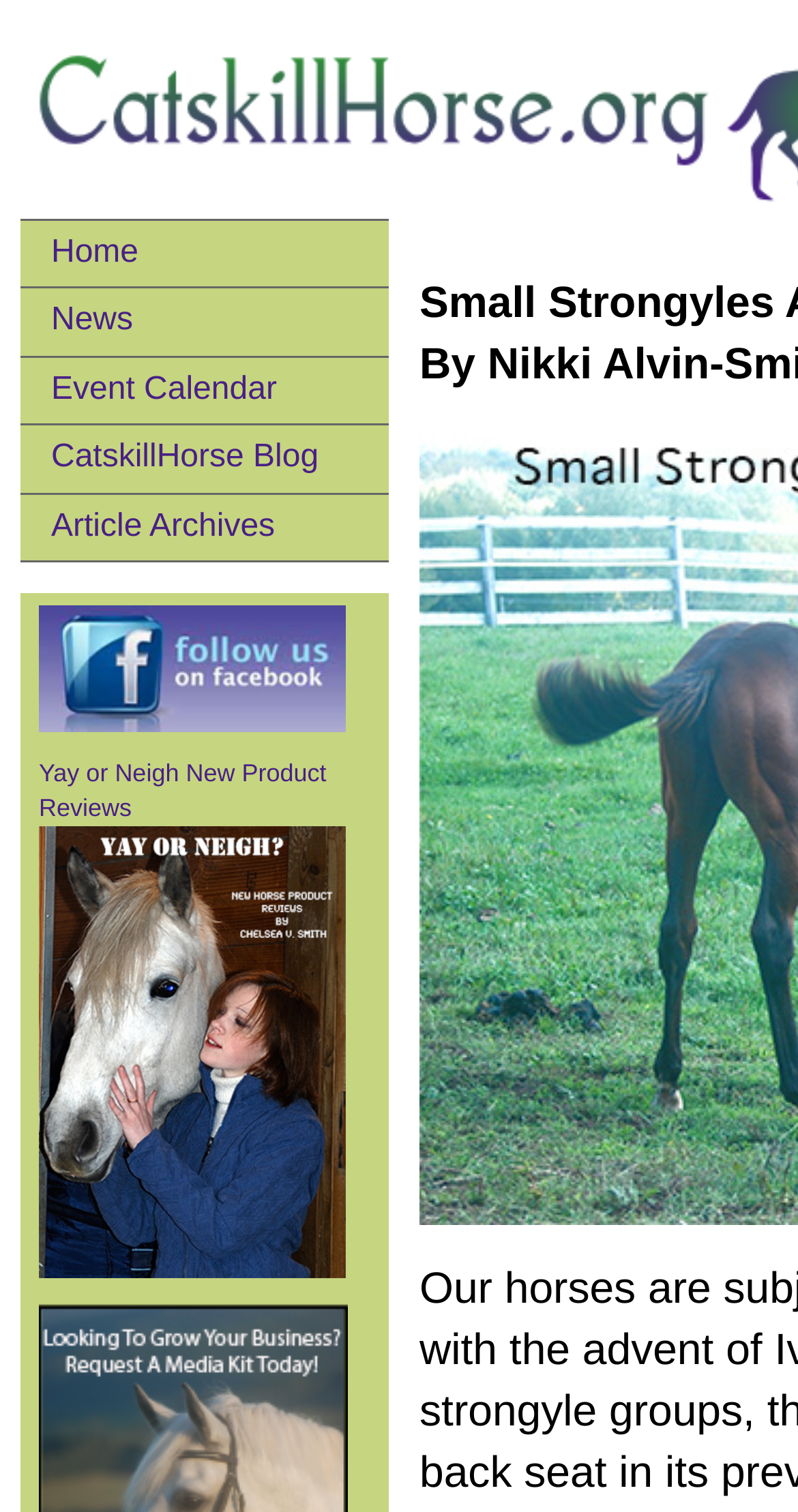Give a complete and precise description of the webpage's appearance.

The webpage is titled "CatskillHorse Magazine" and features a navigation menu at the top with five links: "Home", "News", "Event Calendar", "CatskillHorse Blog", and "Article Archives". These links are positioned horizontally, side by side, and take up a significant portion of the top section of the page.

Below the navigation menu, there are two social media links: a "facebook link" and a "Yay or Neigh New Product Reviews" link. The "facebook link" is accompanied by a small Facebook icon, and the "Yay or Neigh New Product Reviews" link has an image related to new product reviews.

The "facebook link" is positioned slightly above the "Yay or Neigh New Product Reviews" link, and both are aligned to the left side of the page. The "Yay or Neigh New Product Reviews" link takes up more vertical space than the "facebook link", suggesting that it may be a more prominent or important feature on the page.